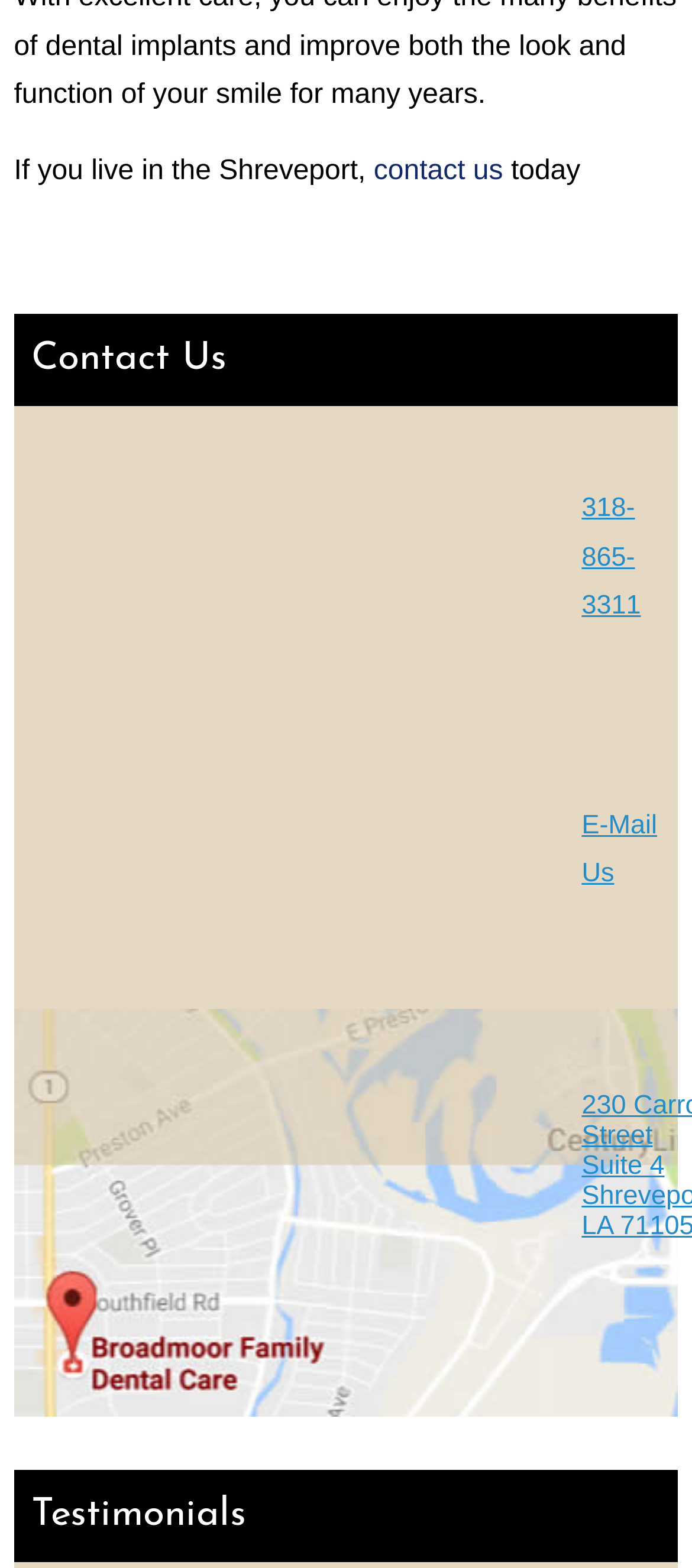What is the street address of the office?
Refer to the screenshot and respond with a concise word or phrase.

230 Carroll Street Suite 4